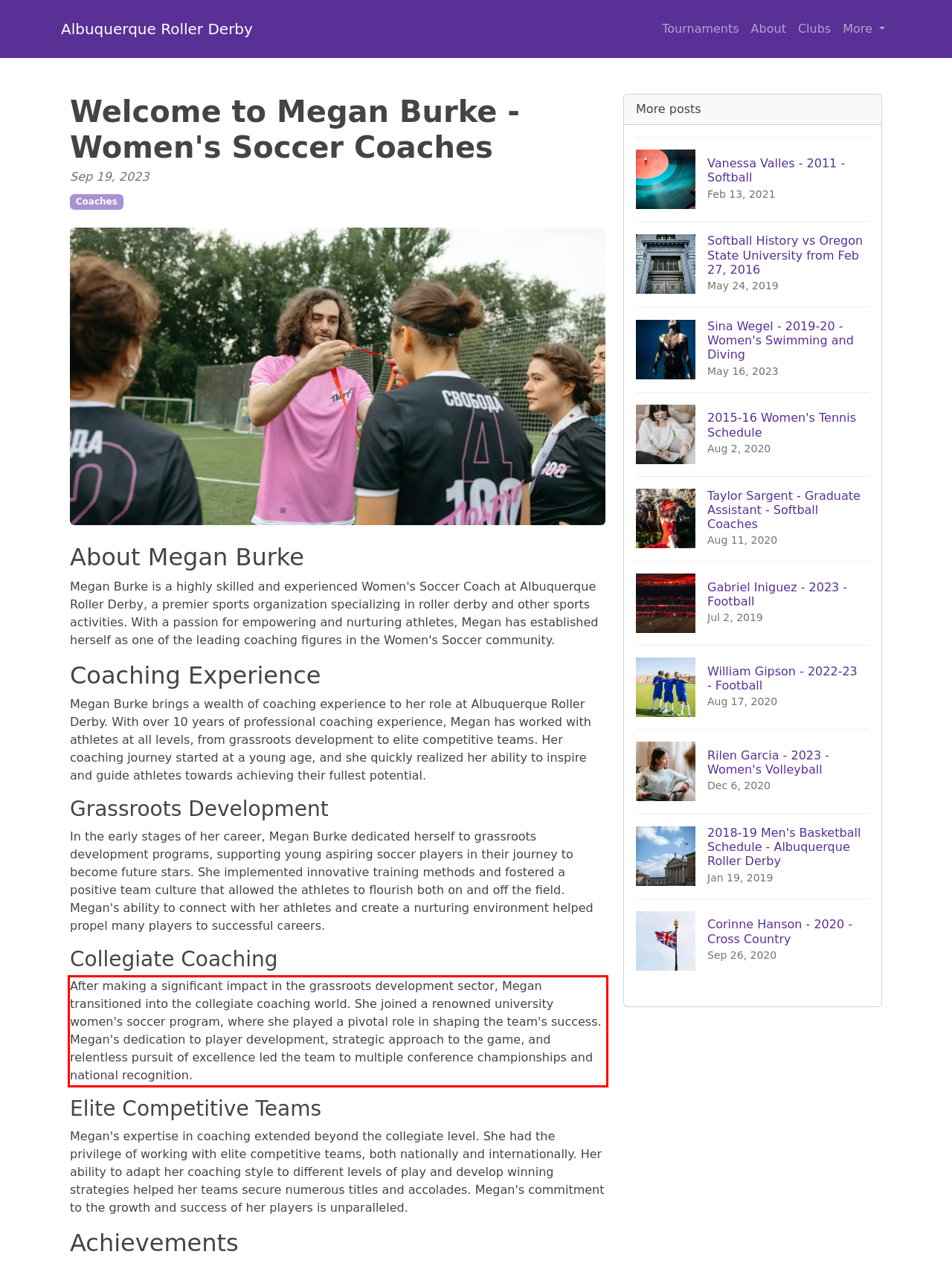You are given a screenshot of a webpage with a UI element highlighted by a red bounding box. Please perform OCR on the text content within this red bounding box.

After making a significant impact in the grassroots development sector, Megan transitioned into the collegiate coaching world. She joined a renowned university women's soccer program, where she played a pivotal role in shaping the team's success. Megan's dedication to player development, strategic approach to the game, and relentless pursuit of excellence led the team to multiple conference championships and national recognition.